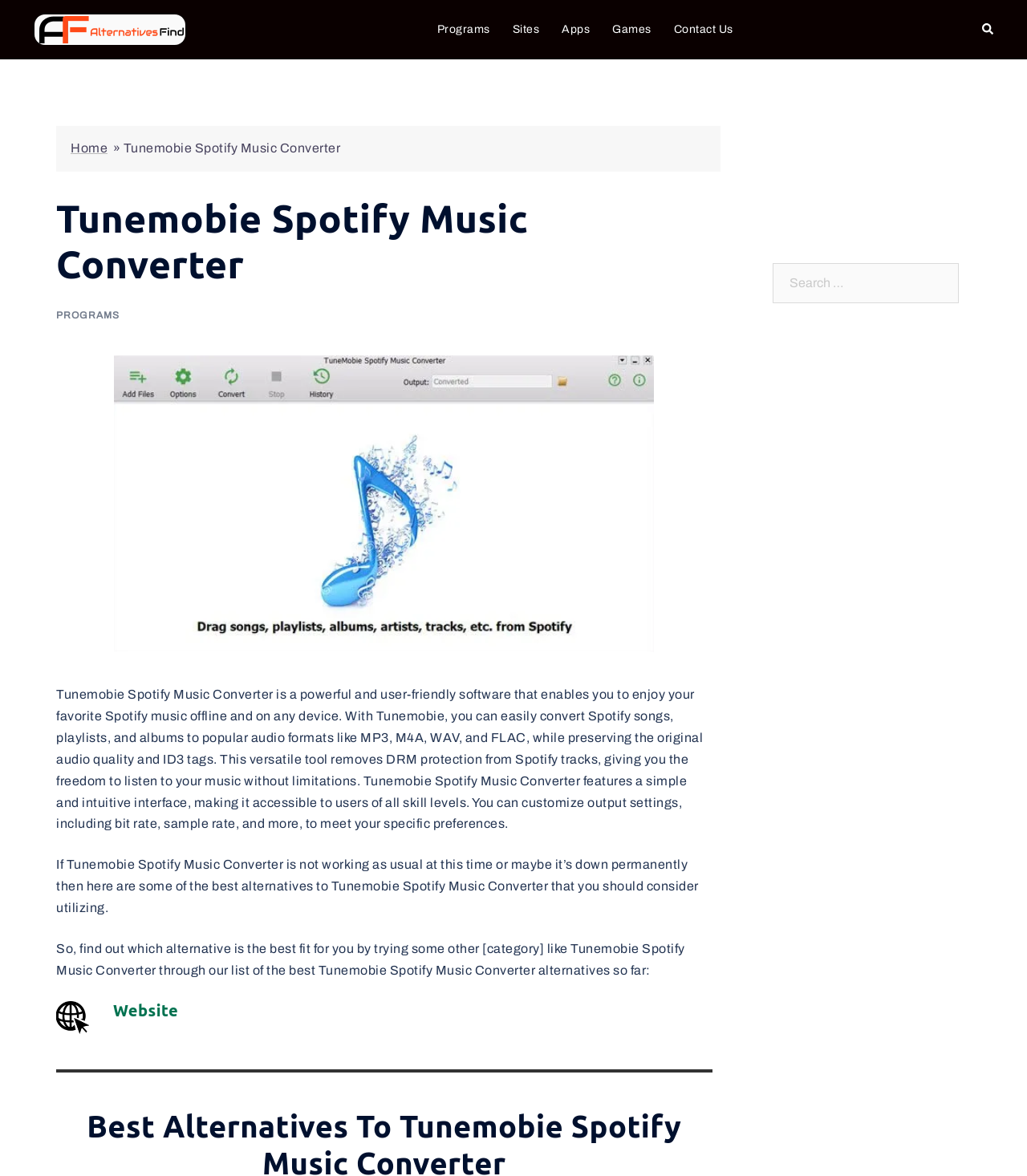Find and indicate the bounding box coordinates of the region you should select to follow the given instruction: "Click on the 'Website' link".

[0.11, 0.851, 0.174, 0.867]